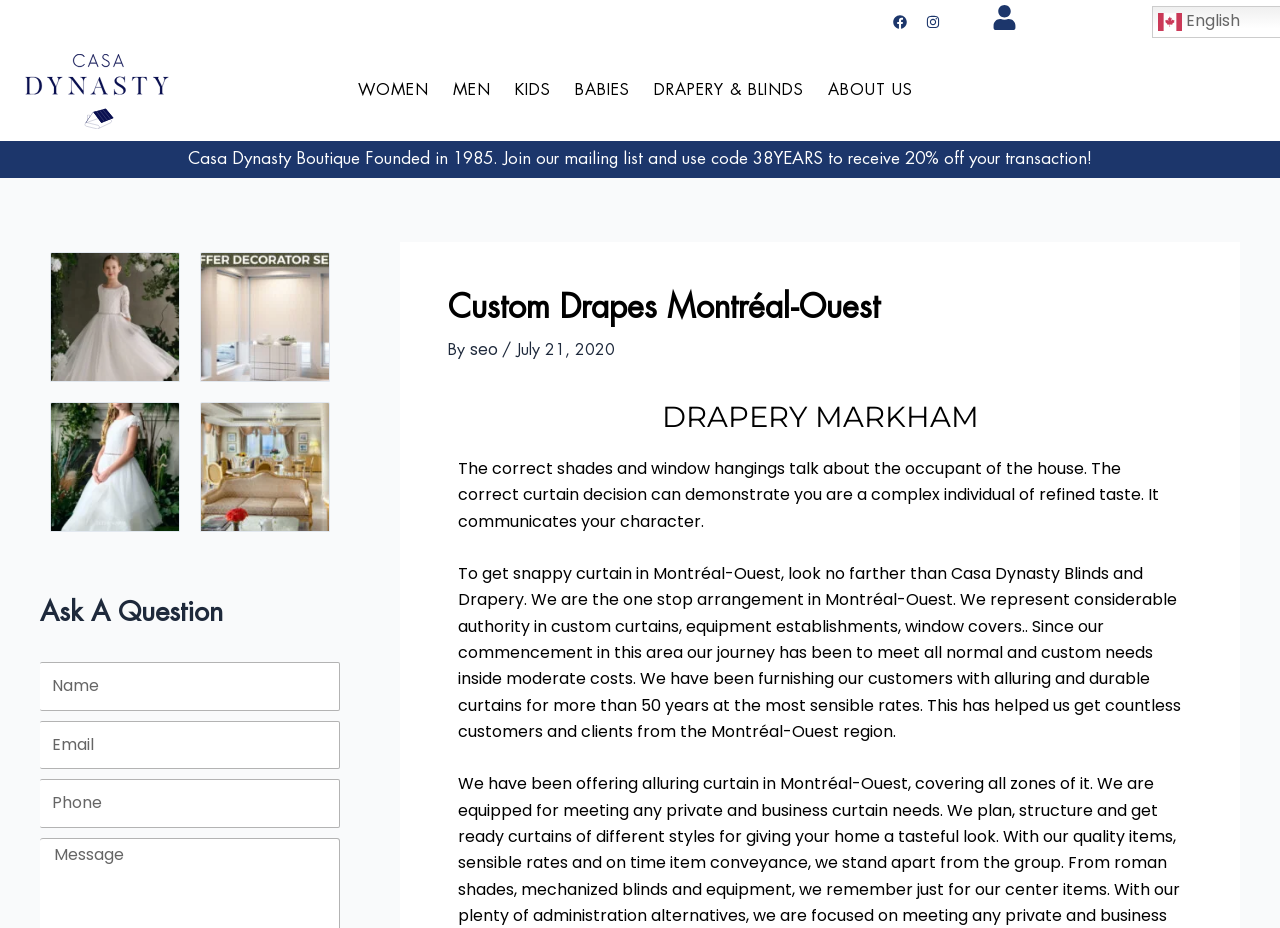Based on the provided description, "Drapery & Blinds", find the bounding box of the corresponding UI element in the screenshot.

[0.502, 0.074, 0.638, 0.121]